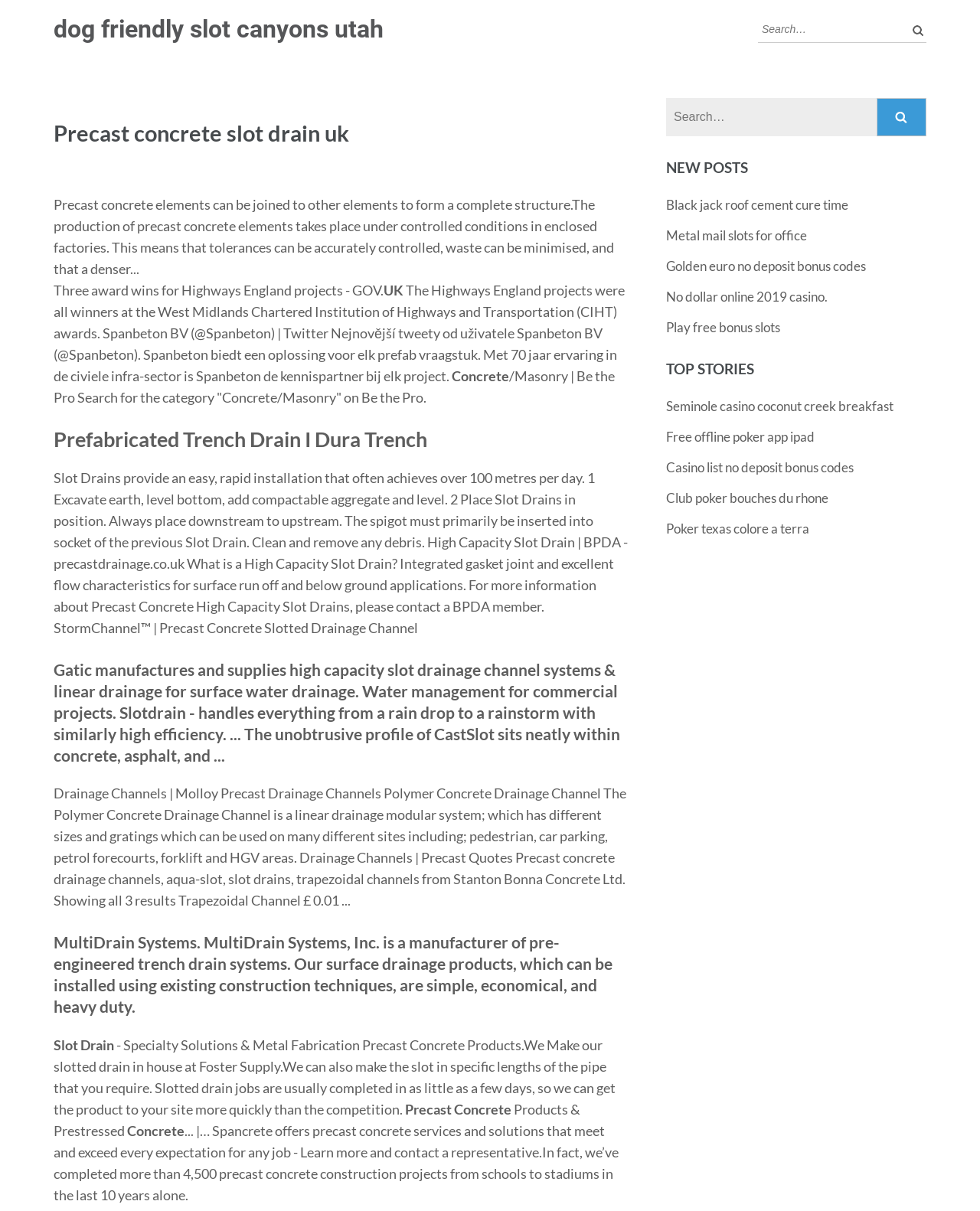What company offers precast concrete services?
Deliver a detailed and extensive answer to the question.

The webpage mentions that Spancrete is a company that offers precast concrete services and solutions, having completed over 4,500 precast concrete construction projects in the last 10 years alone.